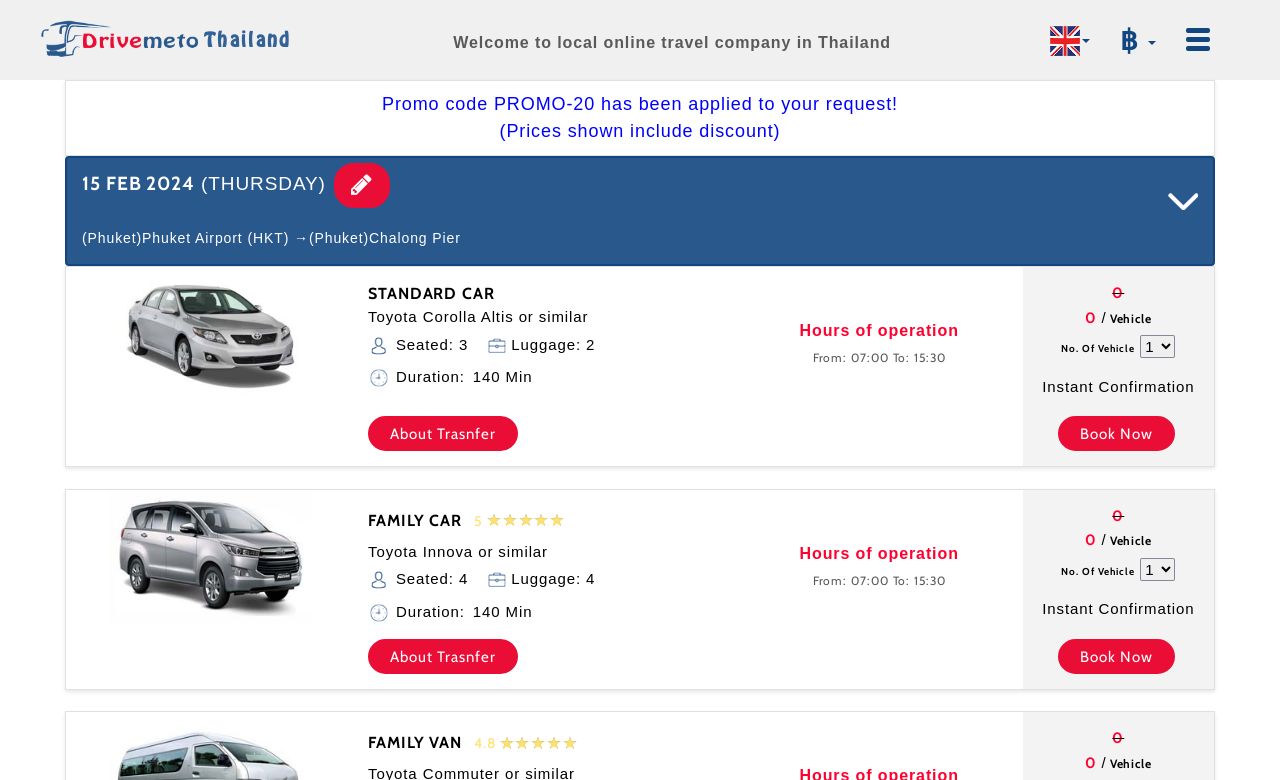Please find the bounding box coordinates of the clickable region needed to complete the following instruction: "Call the phone number". The bounding box coordinates must consist of four float numbers between 0 and 1, i.e., [left, top, right, bottom].

None